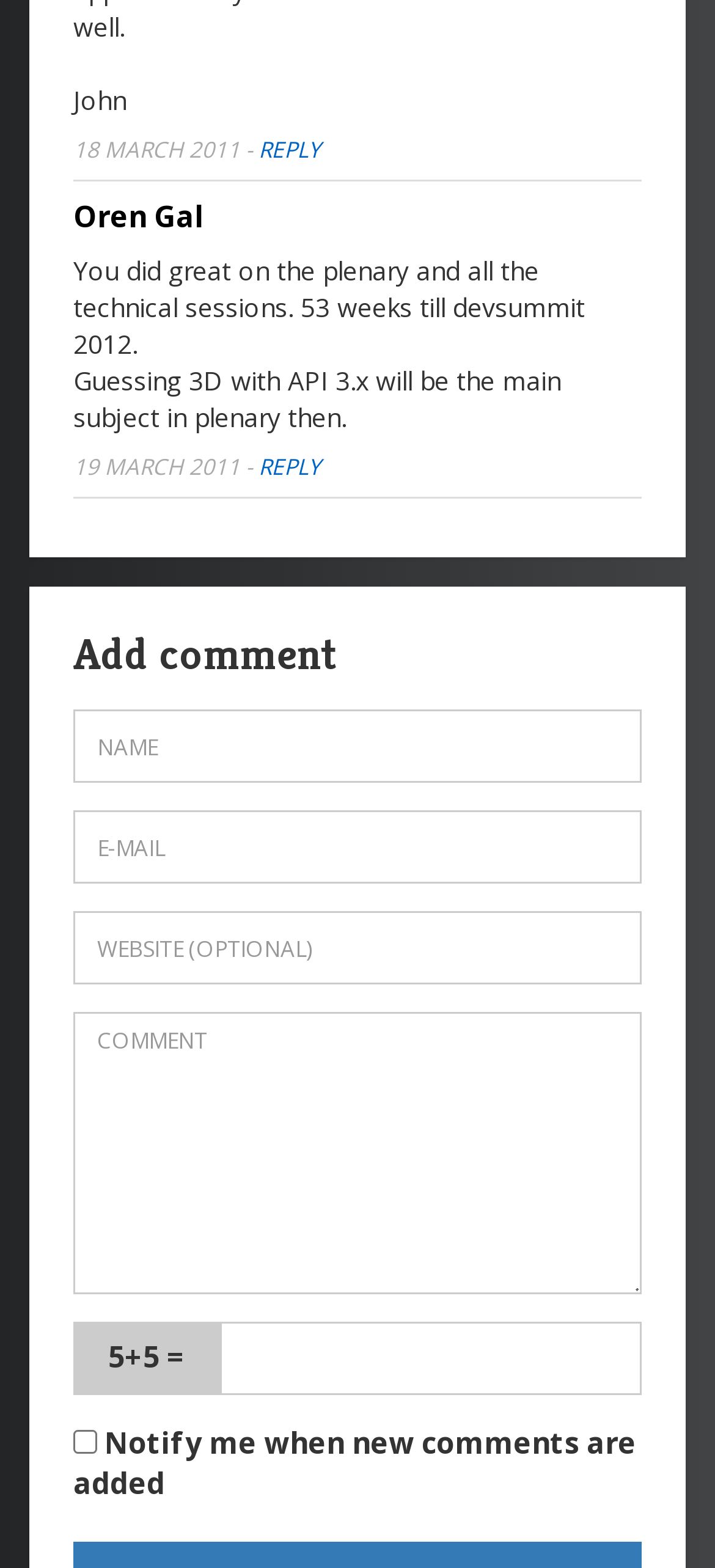What is the name of the person who wrote the first comment?
Relying on the image, give a concise answer in one word or a brief phrase.

John